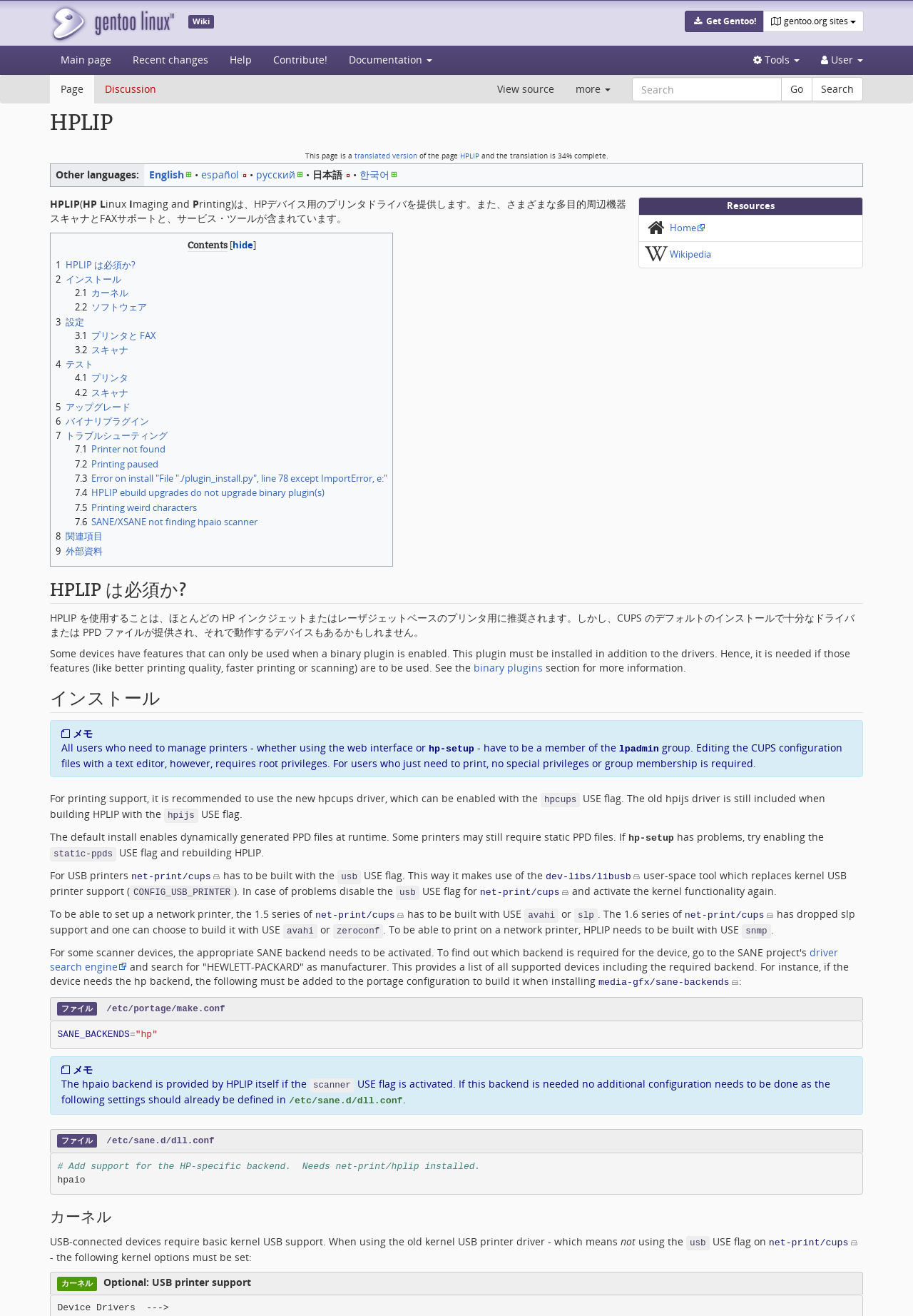Provide a brief response to the question below using one word or phrase:
What is the name of the tool mentioned for managing printers?

hp-setup